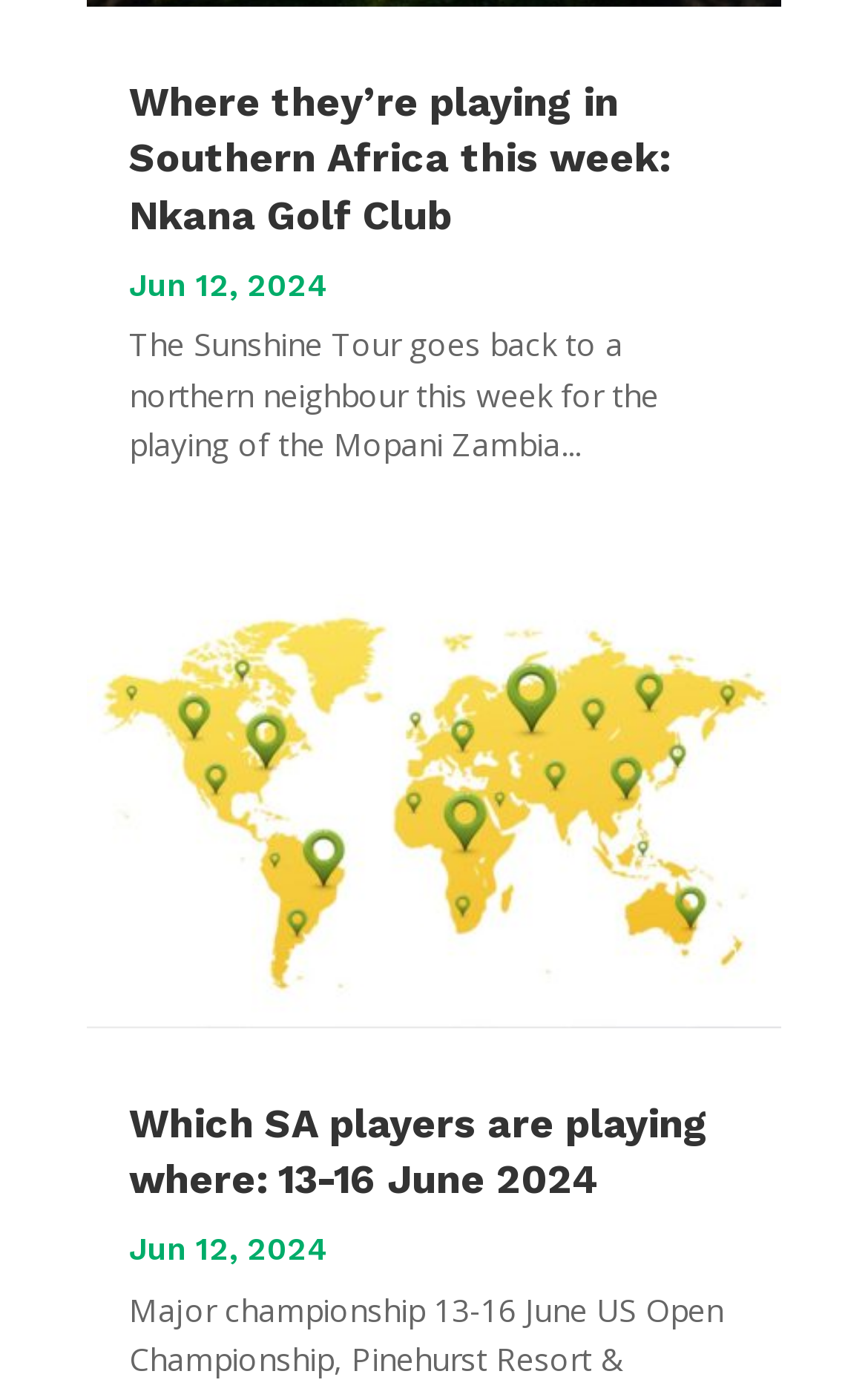What is the bounding box coordinate of the image in the second article?
Kindly offer a detailed explanation using the data available in the image.

I found the bounding box coordinate of the image in the second article by looking at the image element with the OCR text 'Which SA players are playing where: 13-16 June 2024'.